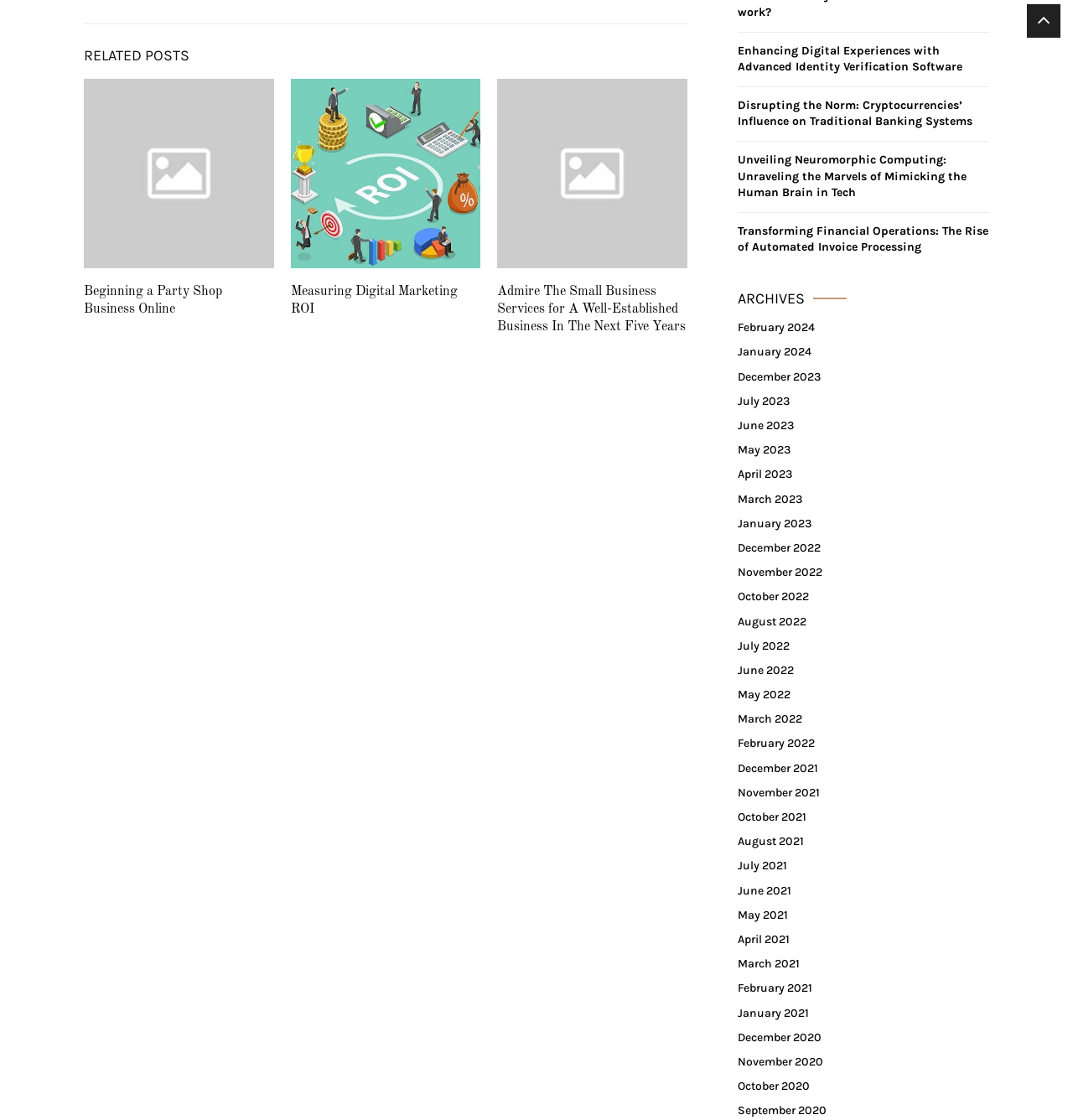Show the bounding box coordinates of the region that should be clicked to follow the instruction: "View 'Measuring Digital Marketing ROI'."

[0.271, 0.255, 0.426, 0.282]